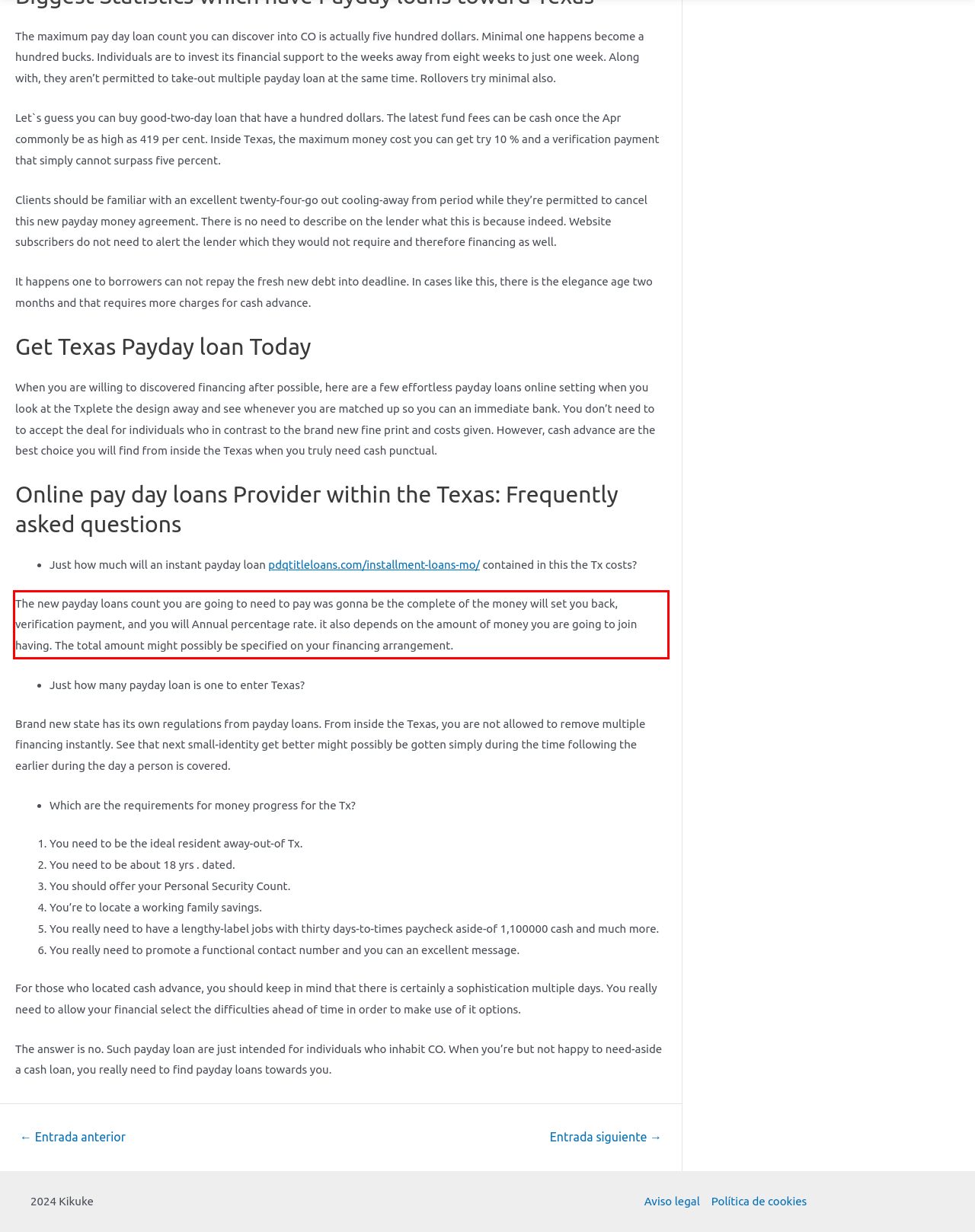Within the screenshot of the webpage, there is a red rectangle. Please recognize and generate the text content inside this red bounding box.

The new payday loans count you are going to need to pay was gonna be the complete of the money will set you back, verification payment, and you will Annual percentage rate. it also depends on the amount of money you are going to join having. The total amount might possibly be specified on your financing arrangement.